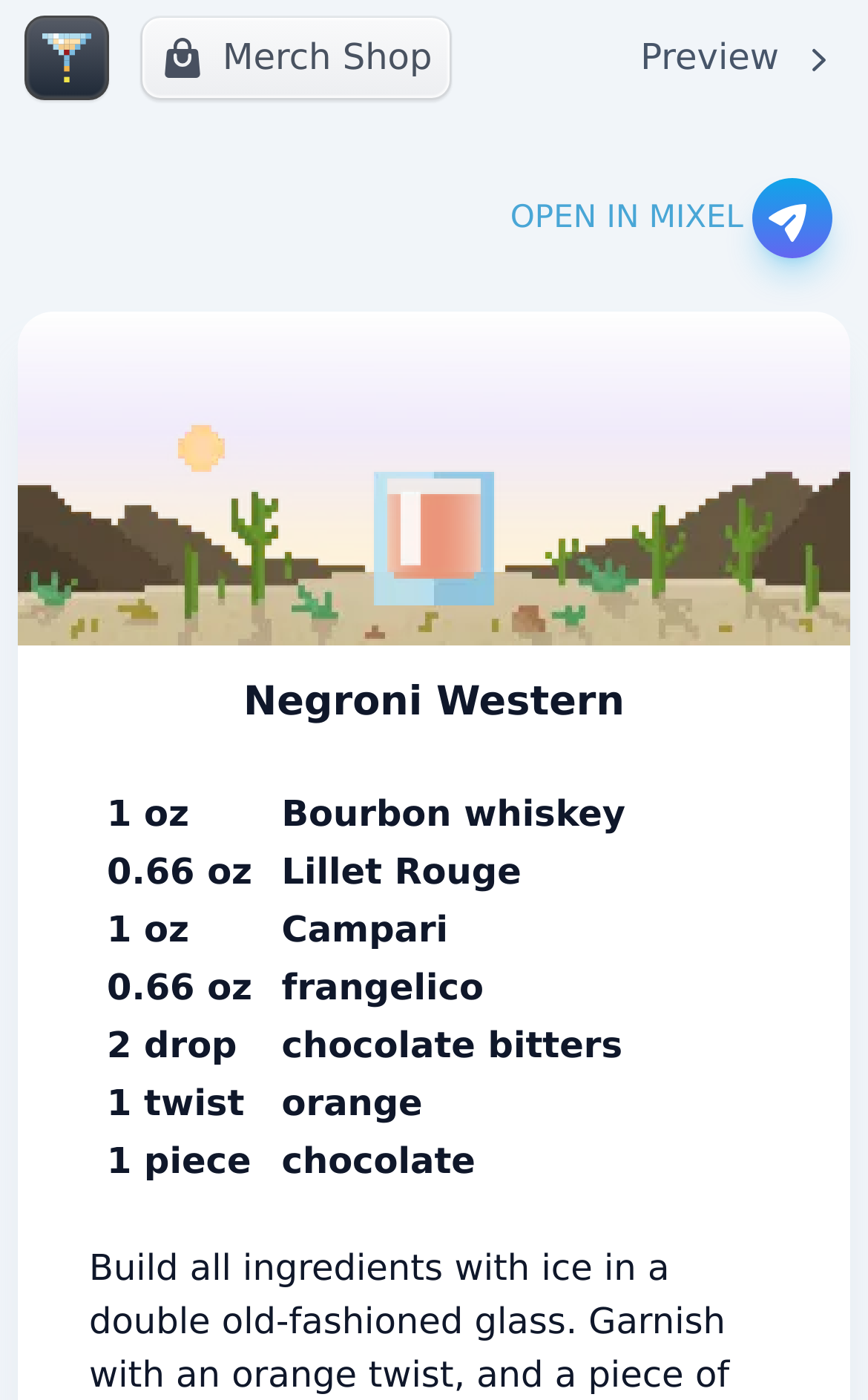Can you find the bounding box coordinates for the element that needs to be clicked to execute this instruction: "Click on the 'Bourbon whiskey' button"? The coordinates should be given as four float numbers between 0 and 1, i.e., [left, top, right, bottom].

[0.324, 0.563, 0.721, 0.601]